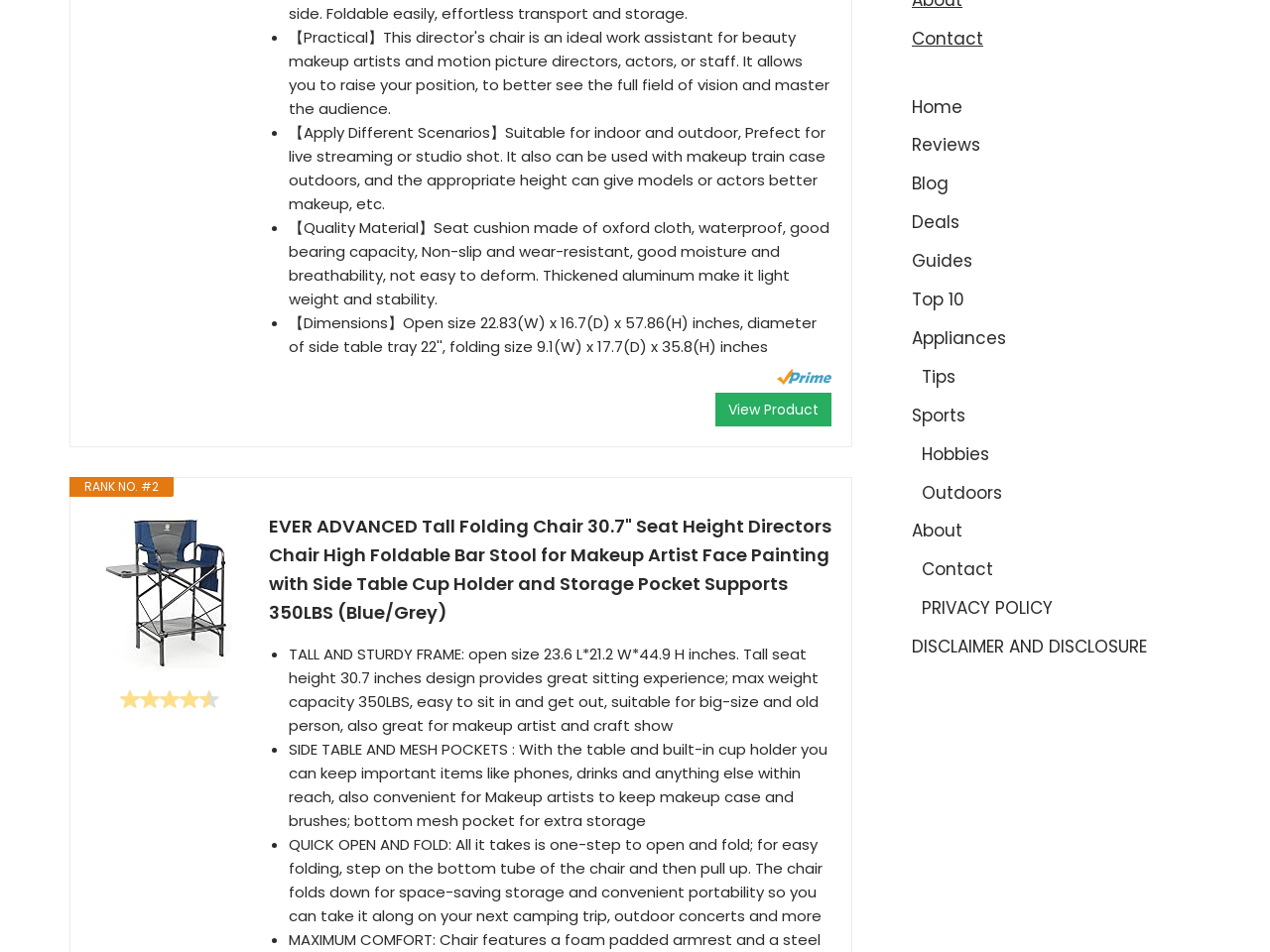Find the bounding box of the UI element described as: "title="Reviews on Amazon"". The bounding box coordinates should be given as four float values between 0 and 1, i.e., [left, top, right, bottom].

[0.095, 0.724, 0.173, 0.745]